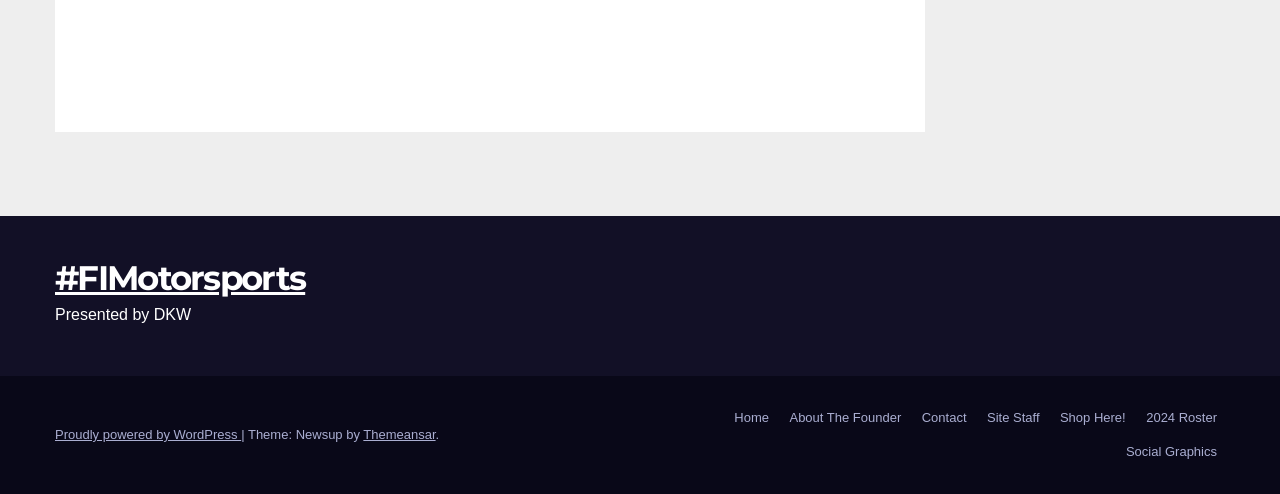Identify the bounding box coordinates for the UI element described as follows: "Proudly powered by WordPress". Ensure the coordinates are four float numbers between 0 and 1, formatted as [left, top, right, bottom].

[0.043, 0.864, 0.188, 0.895]